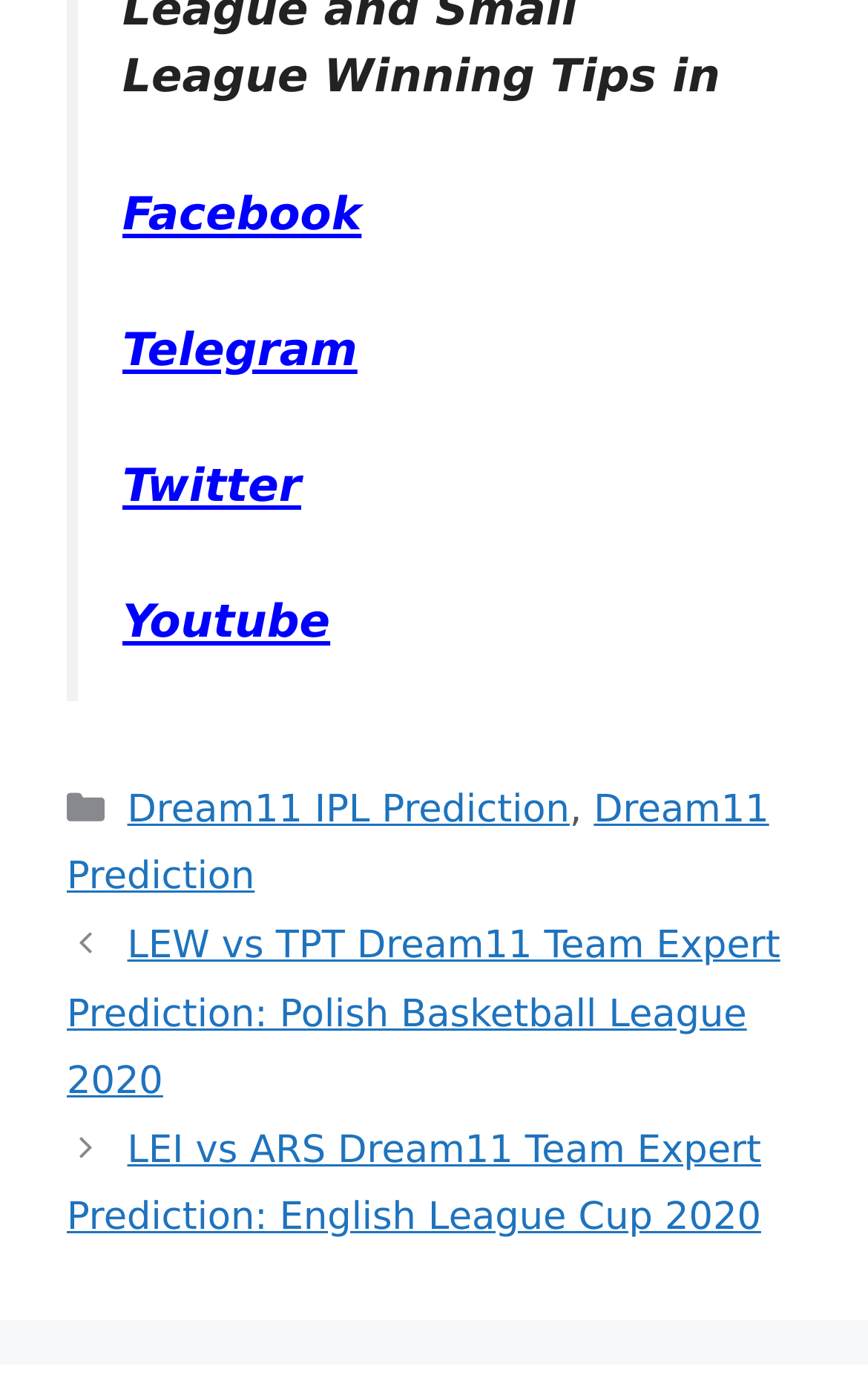Respond with a single word or phrase:
What is the position of the 'Categories' text?

Top-right